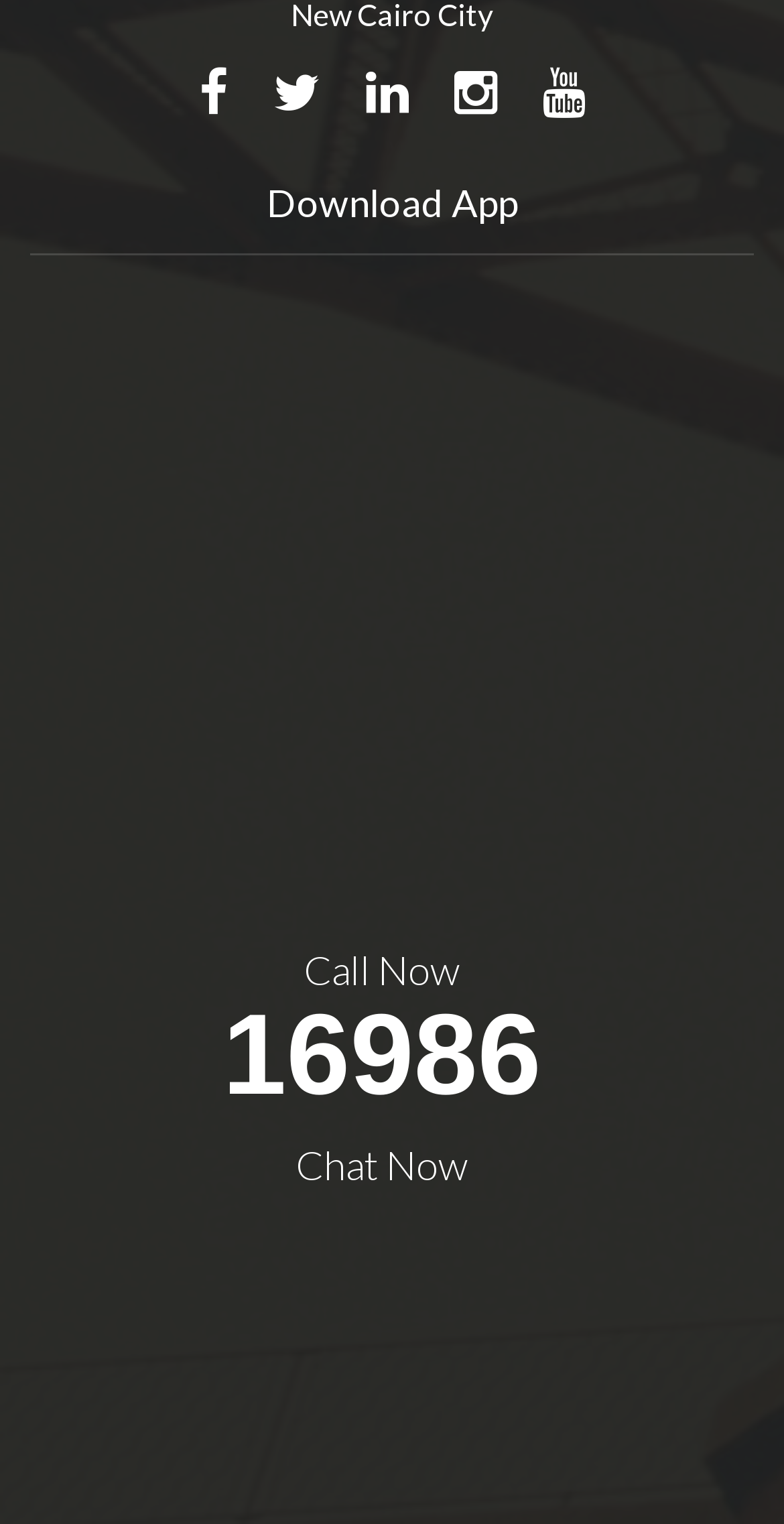Determine the bounding box coordinates of the clickable region to execute the instruction: "Download the app". The coordinates should be four float numbers between 0 and 1, denoted as [left, top, right, bottom].

[0.038, 0.115, 0.962, 0.152]